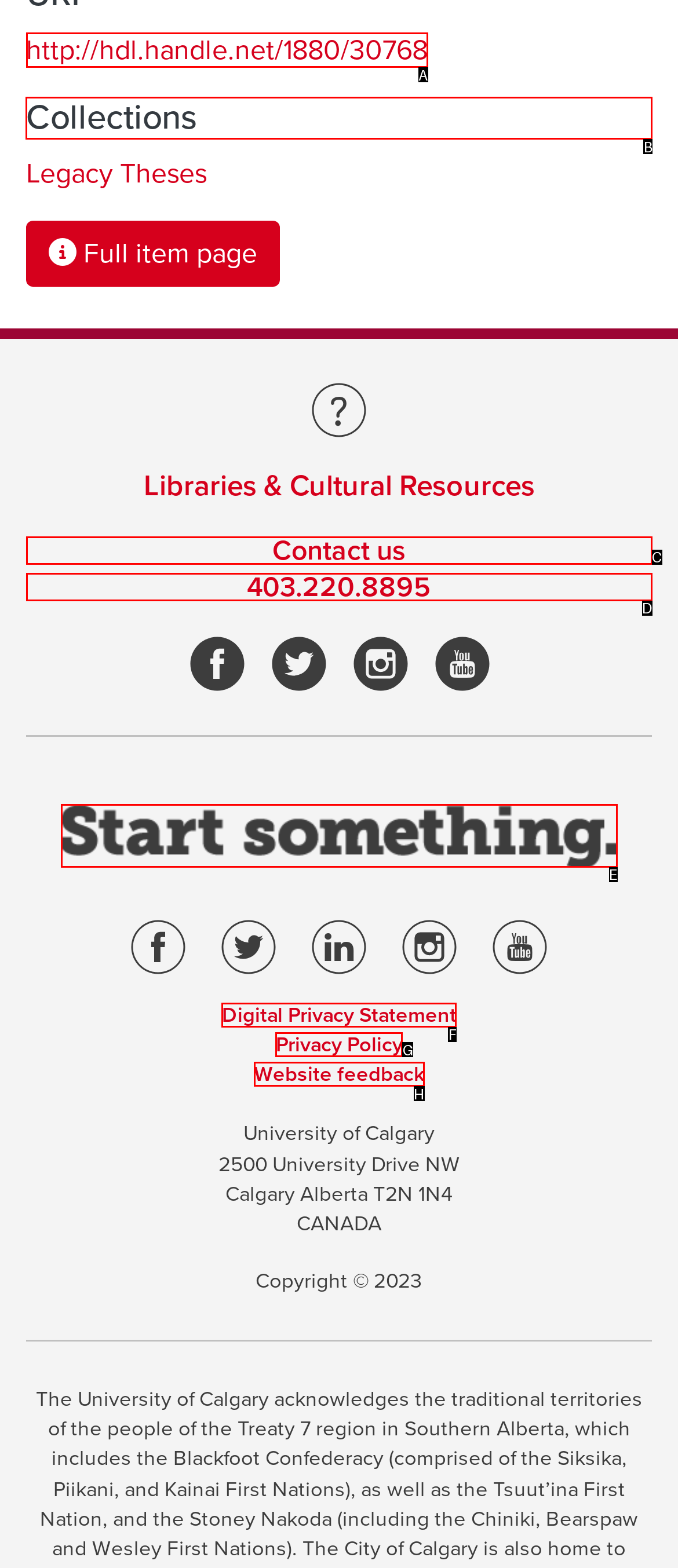Tell me which one HTML element I should click to complete this task: Click the 'Collections' heading Answer with the option's letter from the given choices directly.

B